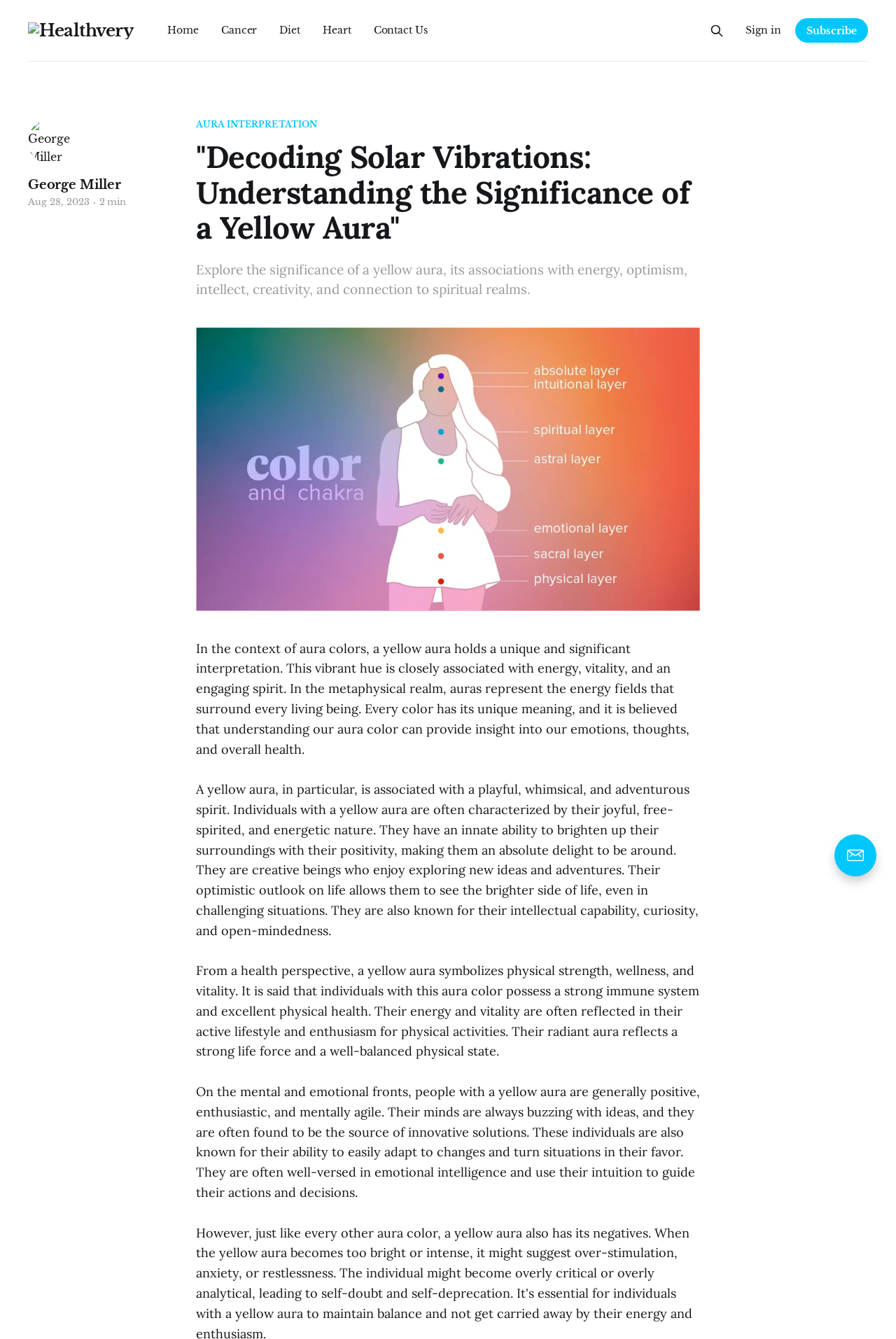Determine the bounding box coordinates for the UI element described. Format the coordinates as (top-left x, top-left y, bottom-right x, bottom-right y) and ensure all values are between 0 and 1. Element description: Diet

[0.312, 0.018, 0.335, 0.027]